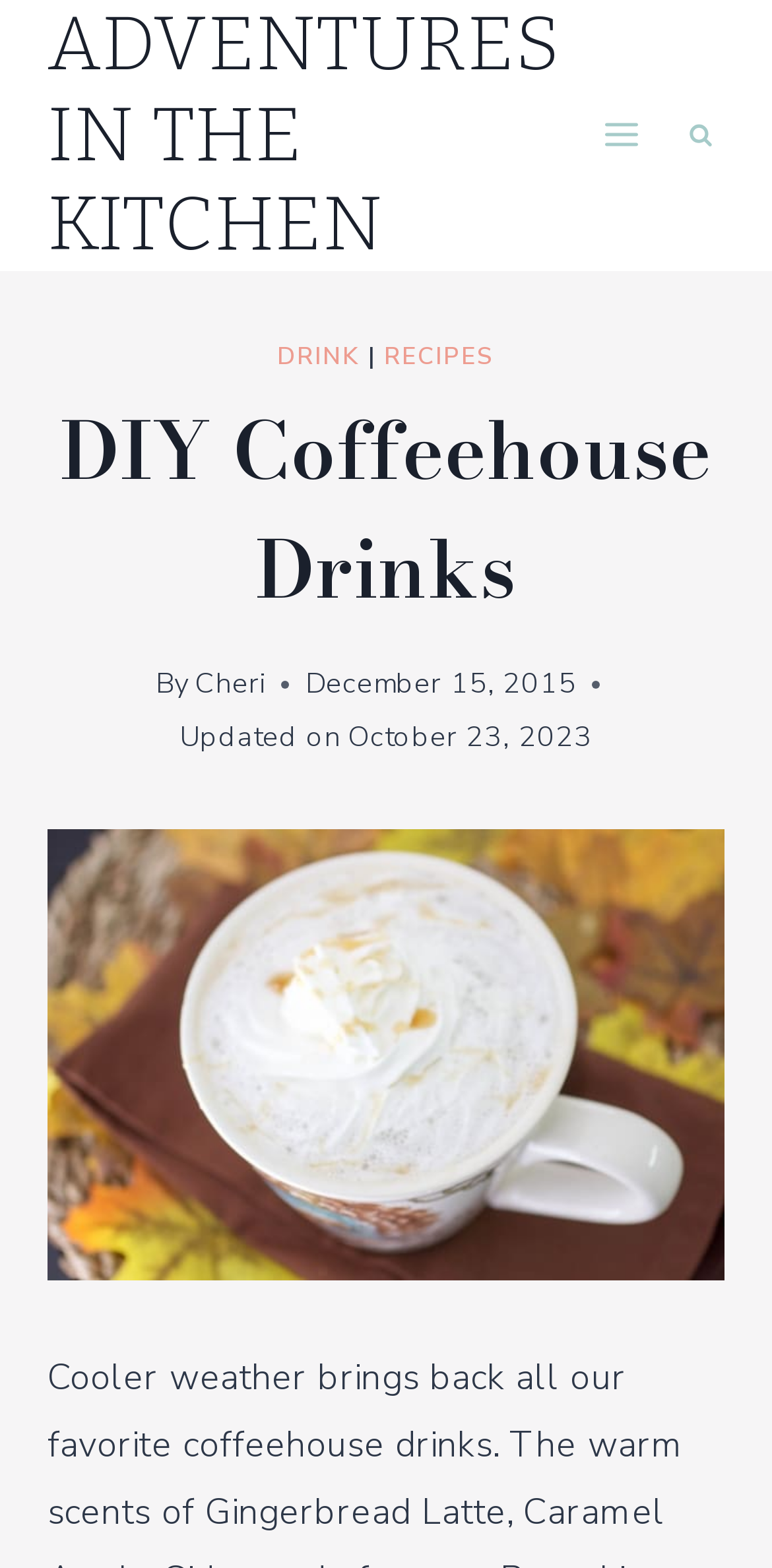Using the format (top-left x, top-left y, bottom-right x, bottom-right y), and given the element description, identify the bounding box coordinates within the screenshot: Toggle Menu

[0.757, 0.067, 0.851, 0.106]